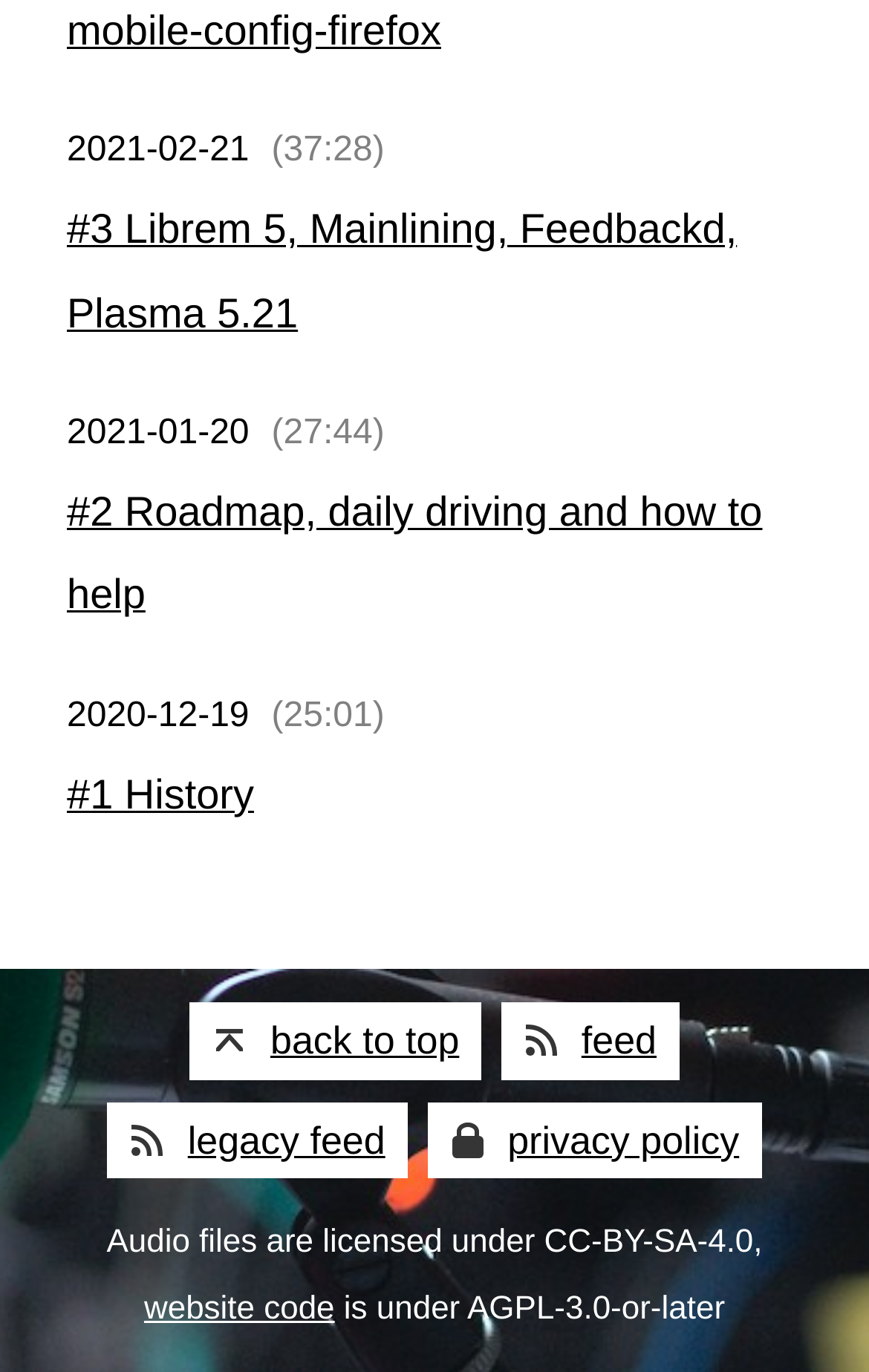Provide the bounding box coordinates of the area you need to click to execute the following instruction: "read about the history".

[0.077, 0.561, 0.292, 0.595]